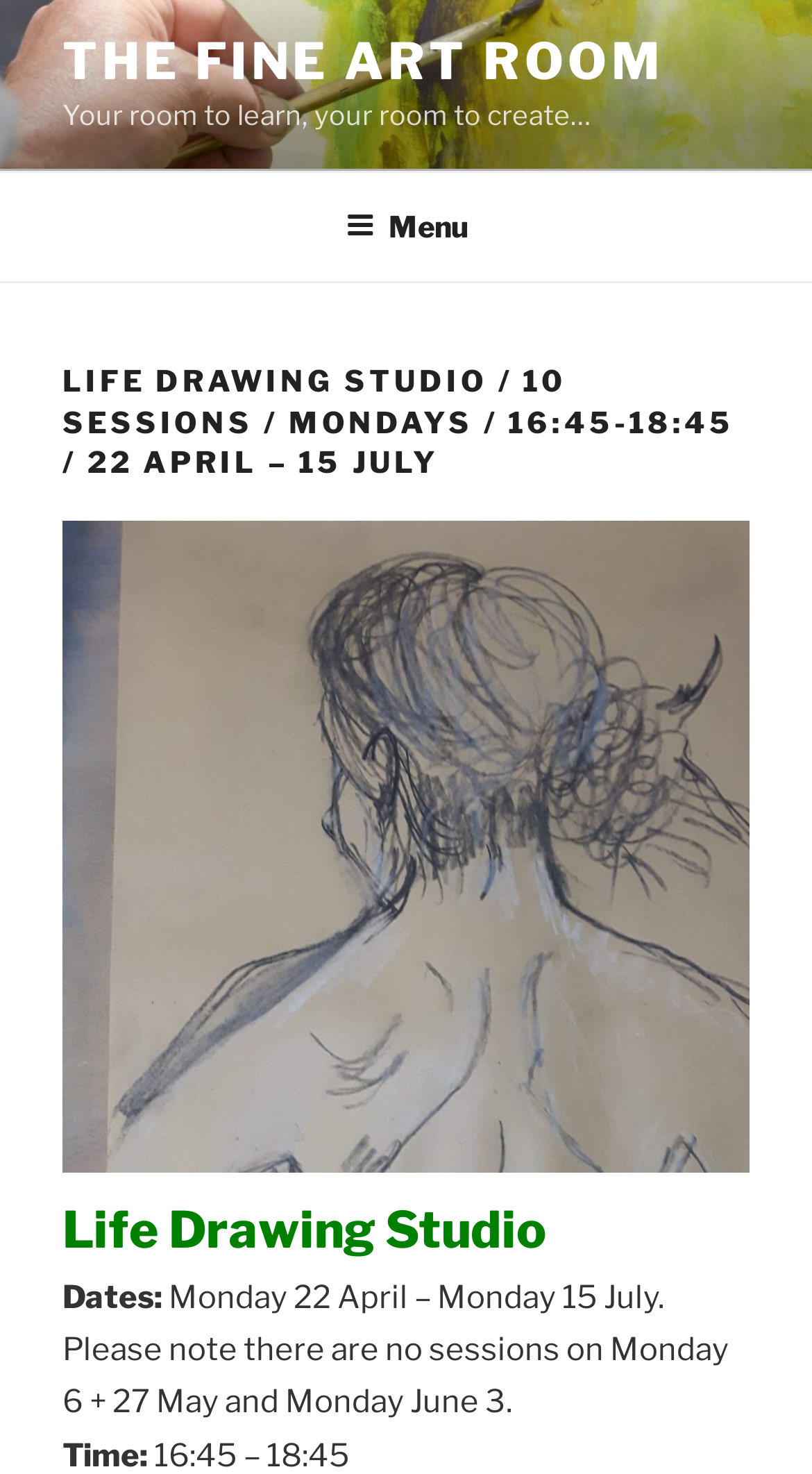Describe every aspect of the webpage in a detailed manner.

The webpage appears to be a course description page for a life drawing studio session. At the top, there is a link to "The Fine Art Room" and a brief tagline "Your room to learn, your room to create…". Below this, there is a top menu navigation bar that spans the entire width of the page.

The main content of the page is divided into sections. The first section has a heading that reads "LIFE DRAWING STUDIO / 10 SESSIONS / MONDAYS / 16:45-18:45 / 22 APRIL – 15 JULY". This heading is centered near the top of the page.

Below the heading, there is a brief description of the course, which is not explicitly stated but can be inferred from the provided meta description. The course is a 2.5-hour tutored life drawing studio session centered around a set brief, working with a professional model.

Further down, there are three lines of text. The first line reads "Life Drawing Studio". The second line reads "Dates:", and the third line provides the specific dates of the course, which are Mondays from 22 April to 15 July, with exceptions on 6 and 27 May, and 3 June.

There are no images on the page. The overall layout is simple and easy to navigate, with clear headings and concise text.